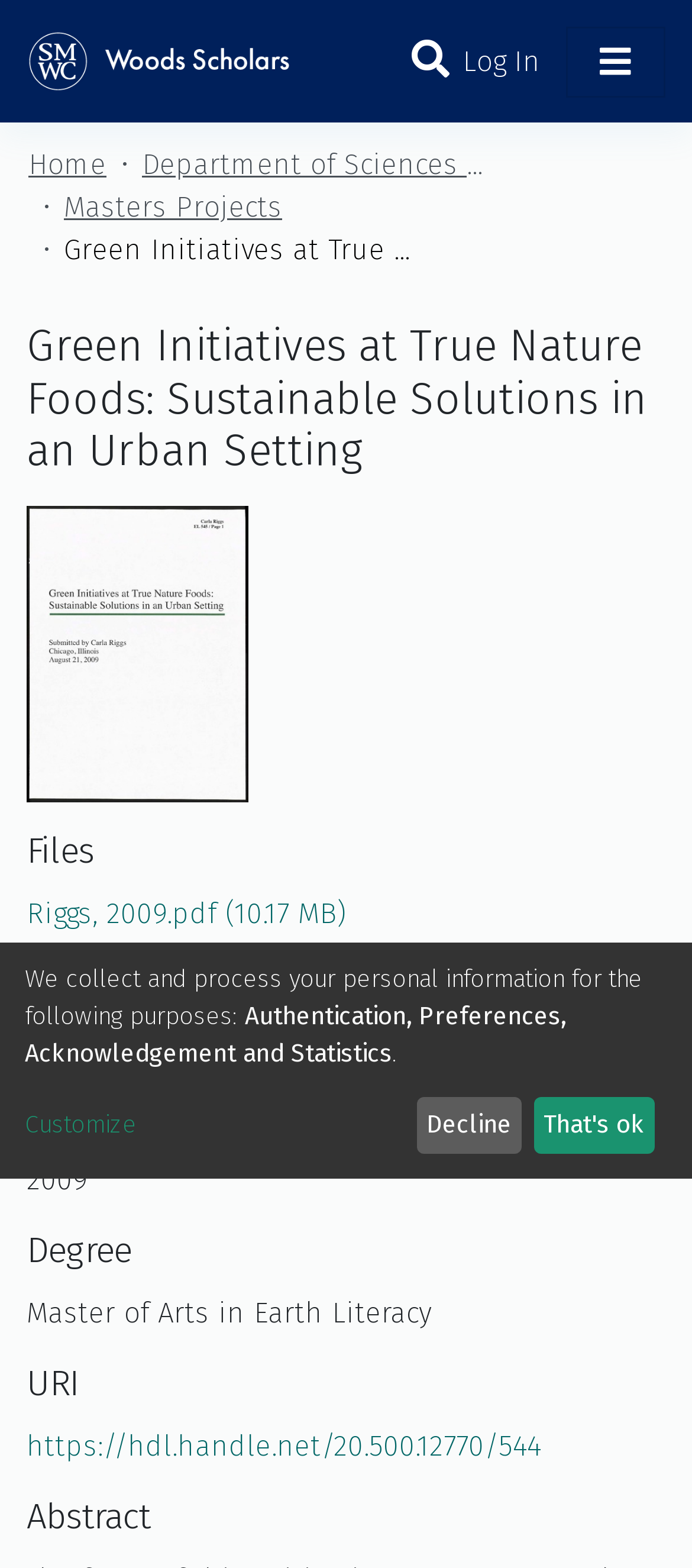What is the file format of the downloadable file?
Examine the image and provide an in-depth answer to the question.

The answer can be found by looking at the link 'Riggs, 2009.pdf (10.17 MB)' which indicates that the downloadable file is in PDF format.